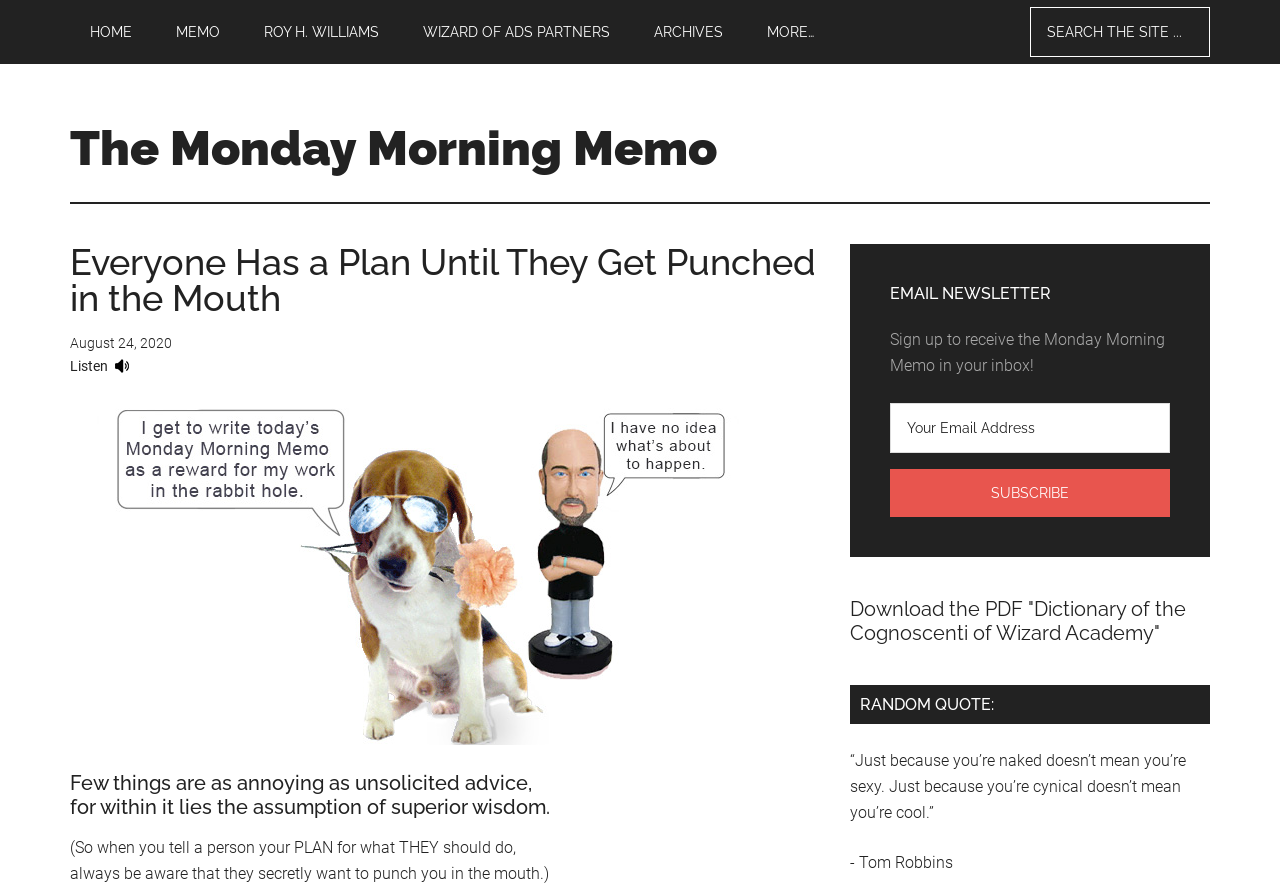From the details in the image, provide a thorough response to the question: What is the topic of the article?

The topic of the article can be inferred from the heading element with the text 'Few things are as annoying as unsolicited advice, for within it lies the assumption of superior wisdom.' which is located below the title of the webpage.